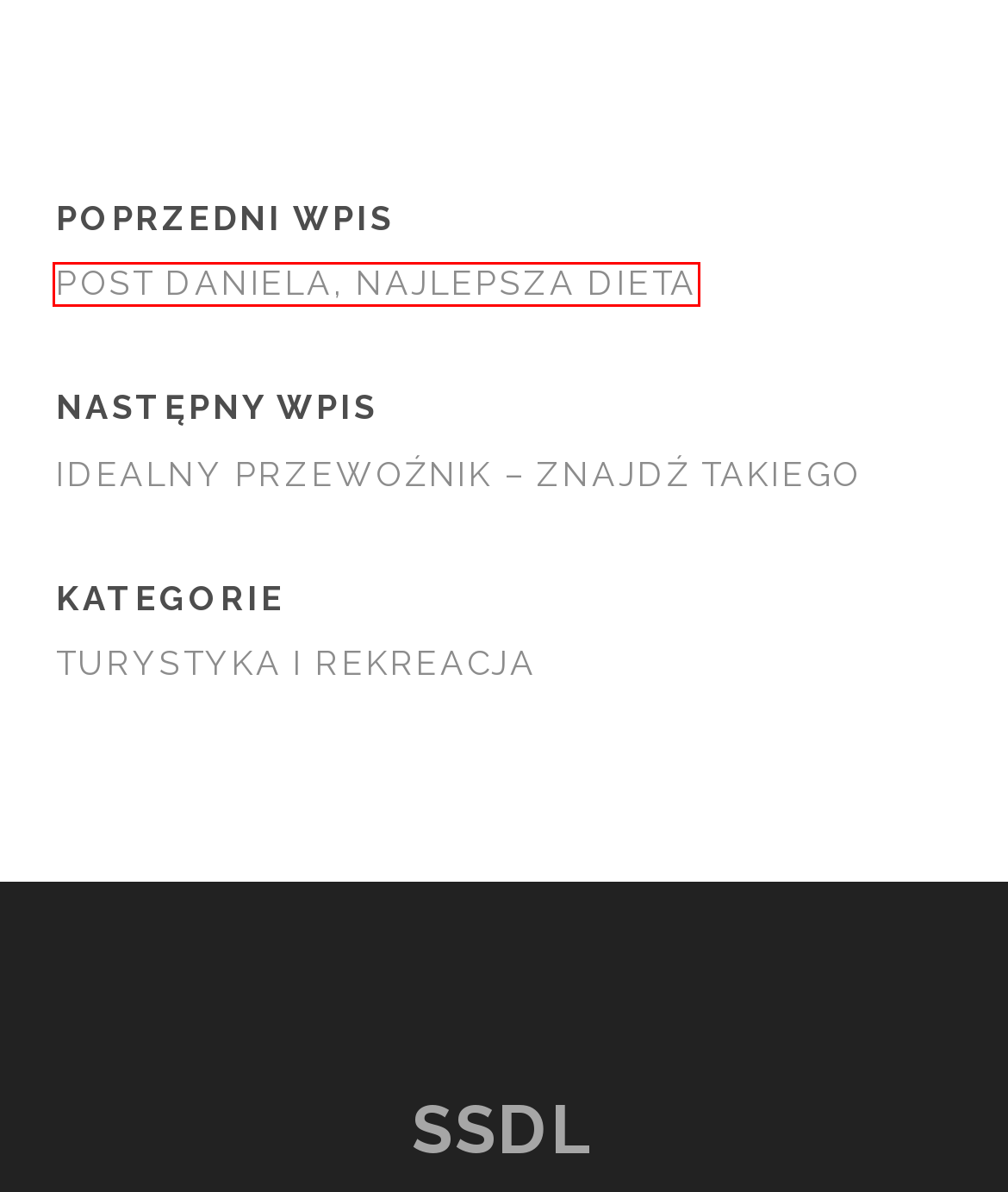Consider the screenshot of a webpage with a red bounding box around an element. Select the webpage description that best corresponds to the new page after clicking the element inside the red bounding box. Here are the candidates:
A. Gastronomia i hotelarstwo – SSDL
B. Idealny przewoźnik – znajdź takiego – SSDL
C. Post Daniela, najlepsza dieta – SSDL
D. Transport i motoryzacja – SSDL
E. Turystyka i rekreacja – SSDL
F. Handel i usługi – SSDL
G. Budownictwo i aranżacja – SSDL
H. SSDL – Super Sucha Dzienna Lektura

C